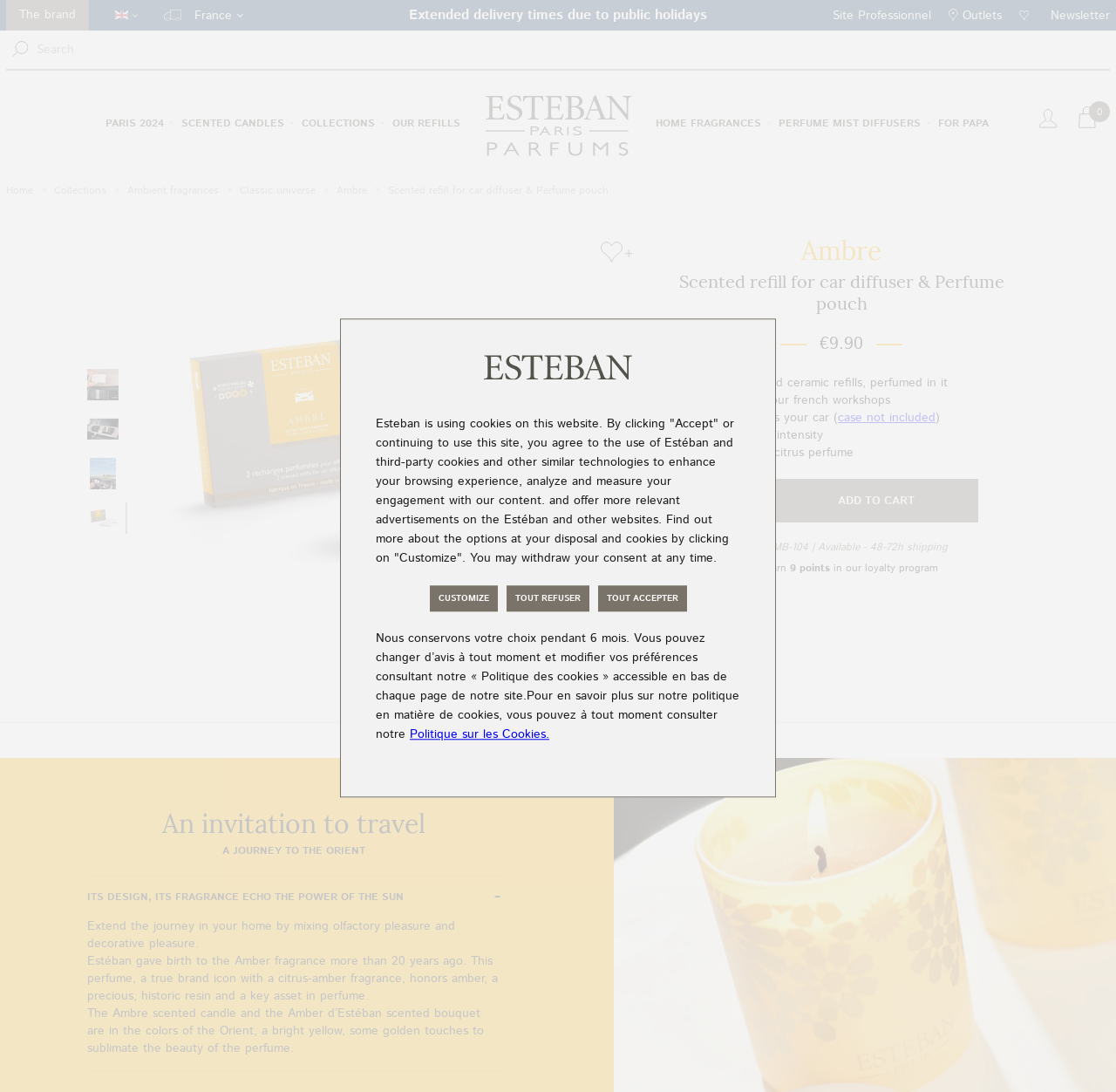What is the type of product being sold?
Use the image to answer the question with a single word or phrase.

Scented refill for car diffuser